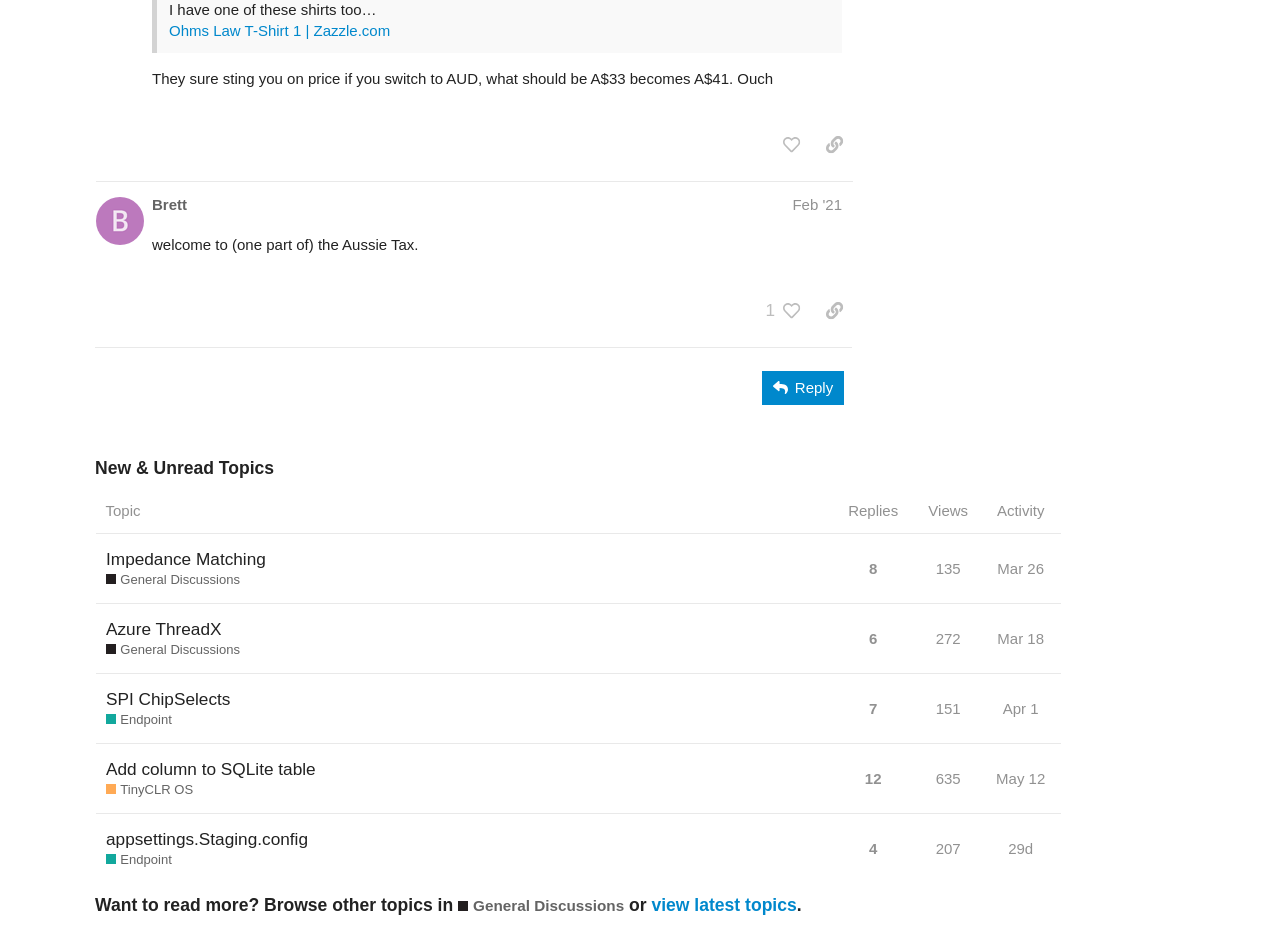Using the webpage screenshot and the element description view latest topics, determine the bounding box coordinates. Specify the coordinates in the format (top-left x, top-left y, bottom-right x, bottom-right y) with values ranging from 0 to 1.

[0.509, 0.952, 0.622, 0.973]